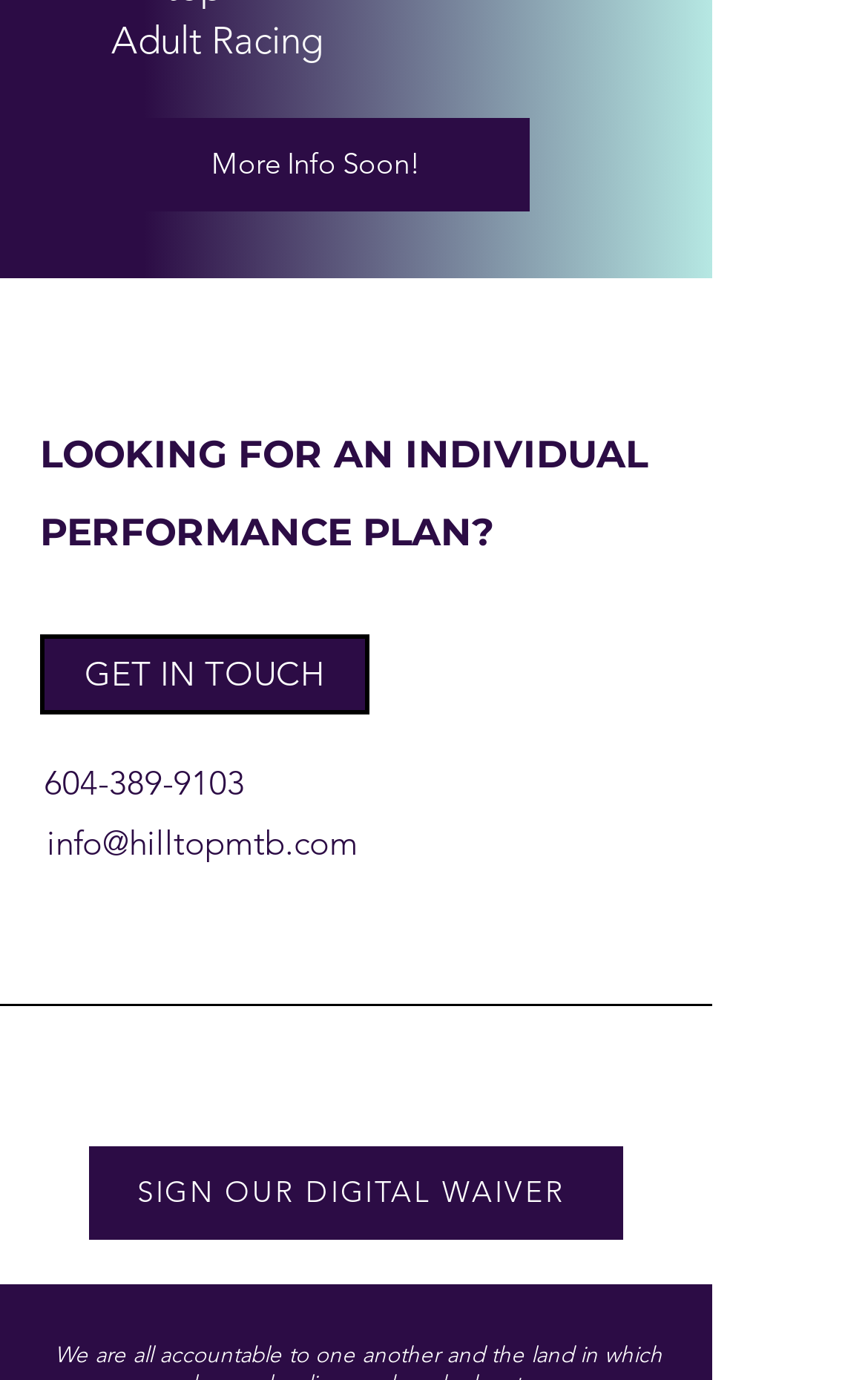What is the purpose of the 'GET IN TOUCH' link?
Analyze the image and provide a thorough answer to the question.

The 'GET IN TOUCH' link is placed below the heading 'LOOKING FOR AN INDIVIDUAL PERFORMANCE PLAN?', which implies that the link is meant to be used to contact someone for an individual performance plan.